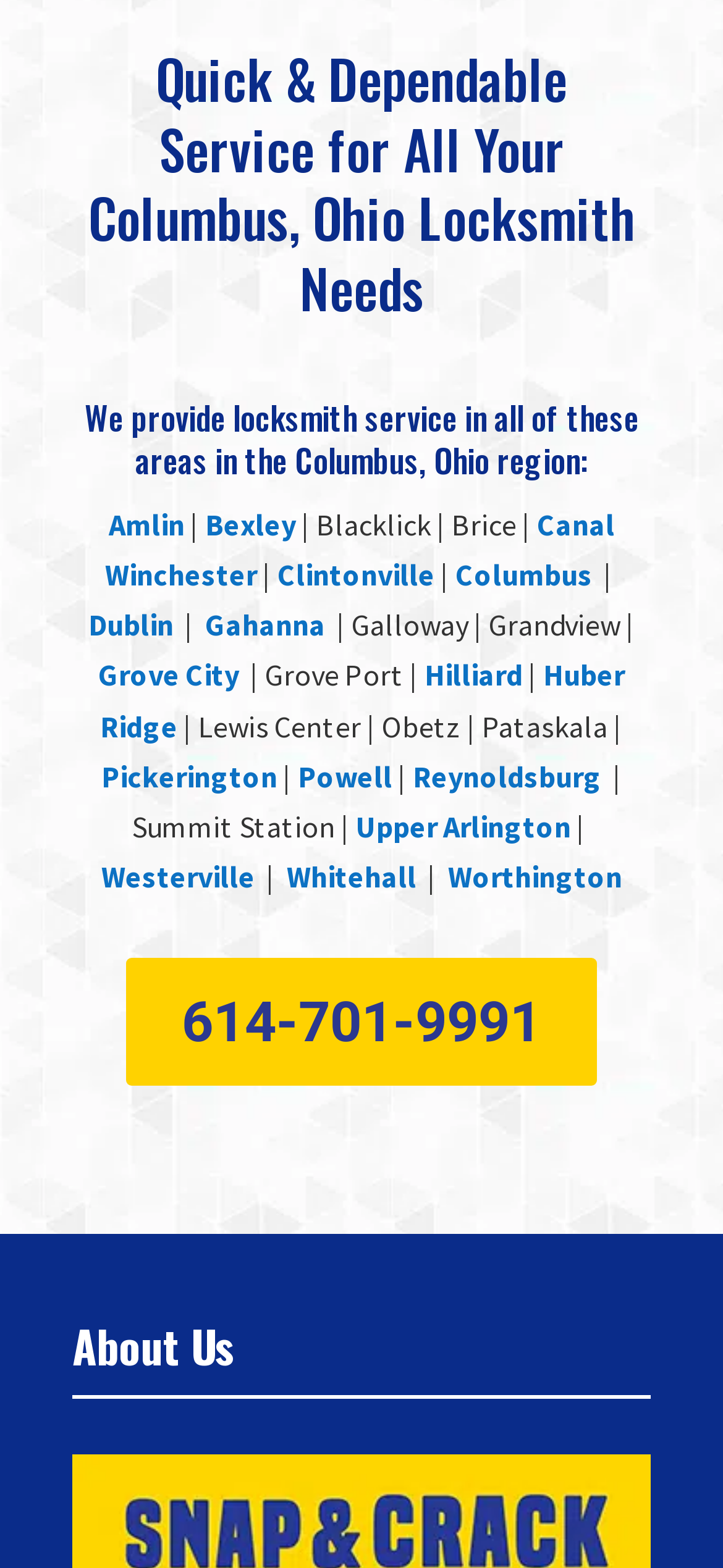How many areas are listed as served by this company?
Using the image as a reference, answer the question with a short word or phrase.

20